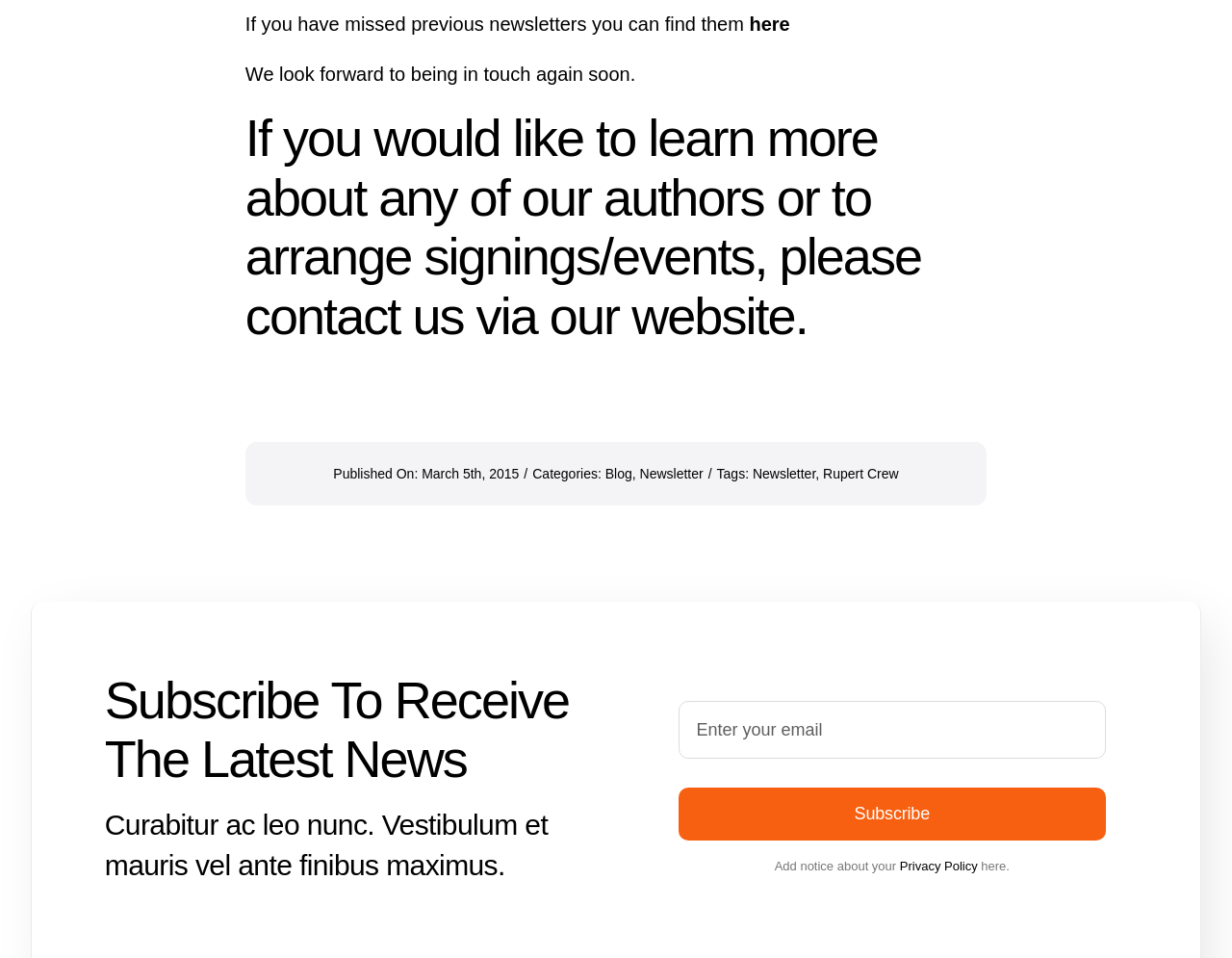What can be found in previous newsletters?
Provide a well-explained and detailed answer to the question.

The webpage mentions 'If you have missed previous newsletters you can find them here', indicating that previous newsletters can be accessed through this link.